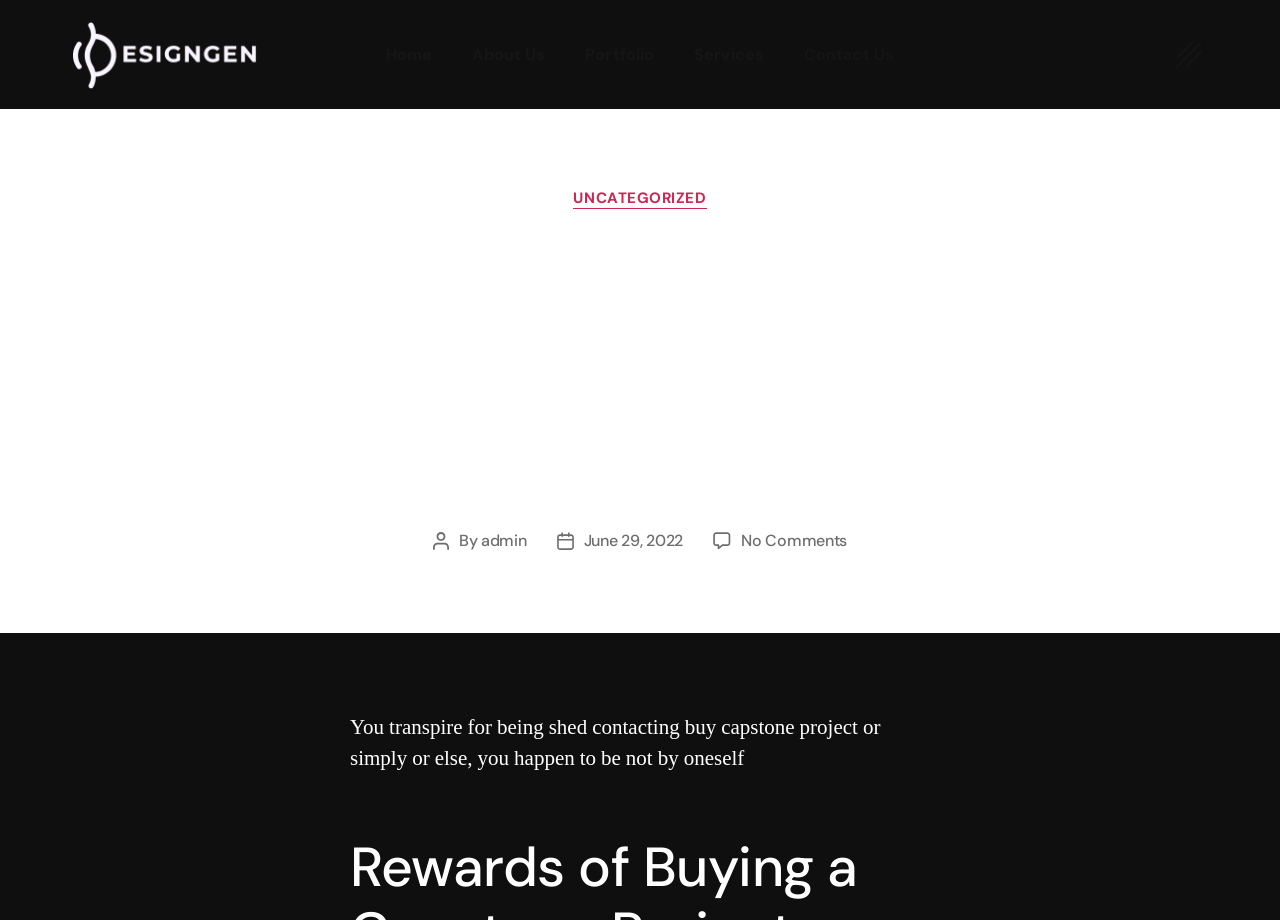Reply to the question below using a single word or brief phrase:
Who is the author of the post?

admin